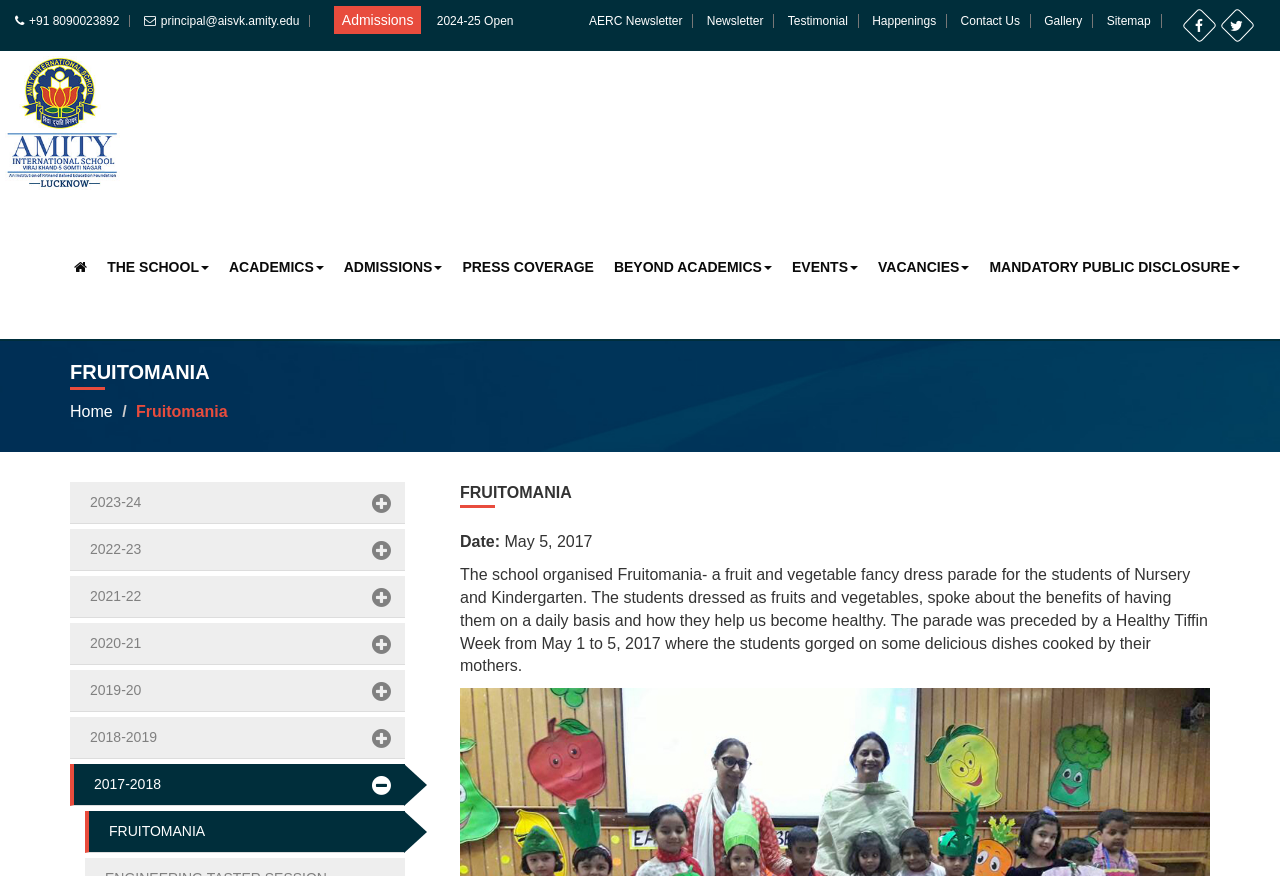Locate the bounding box coordinates of the clickable area needed to fulfill the instruction: "Visit the admissions page".

[0.261, 0.007, 0.329, 0.039]